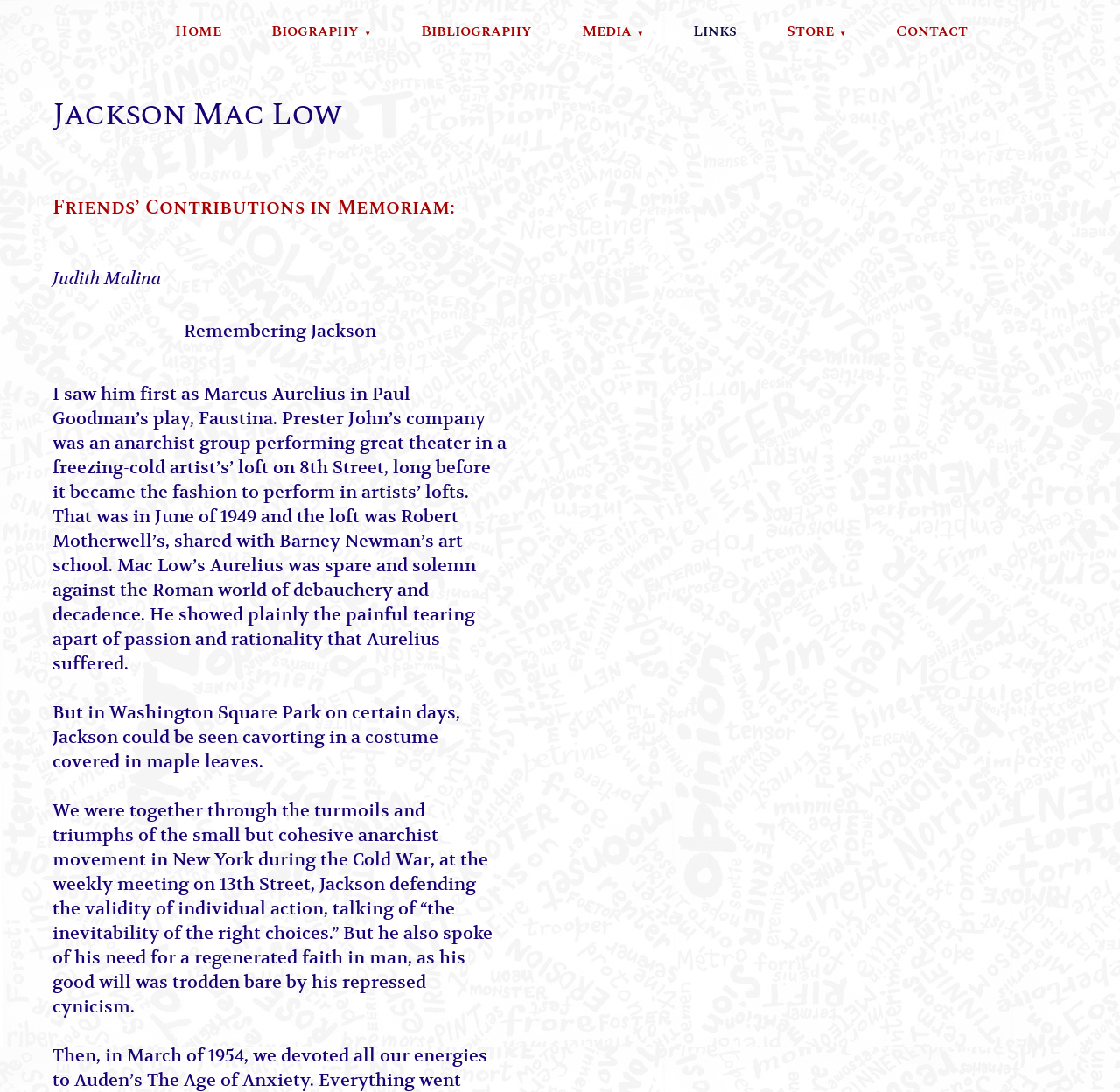Who wrote the contributions in memoriam?
Based on the screenshot, provide a one-word or short-phrase response.

Judith Malina